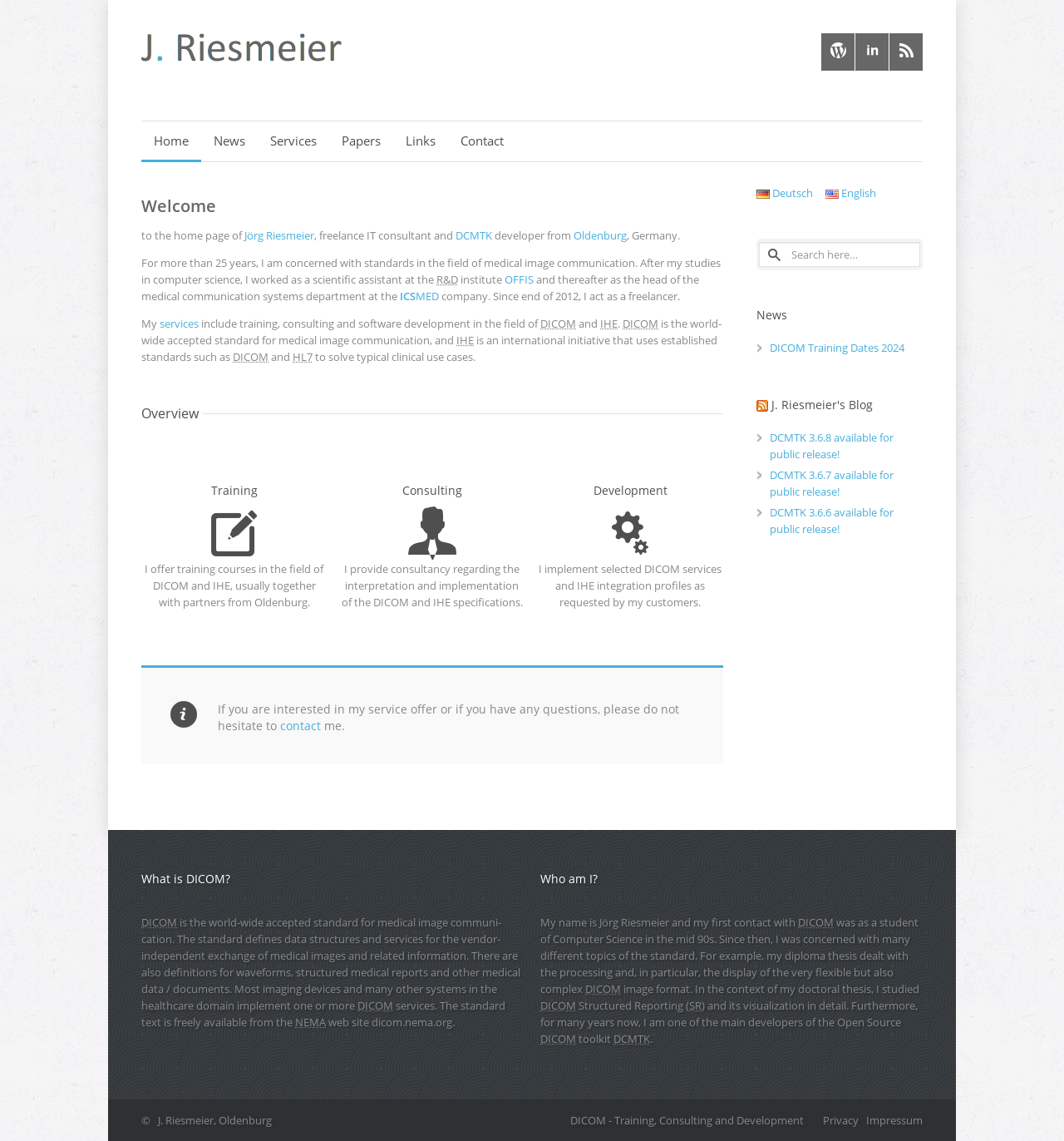What is the main focus of J. Riesmeier's services?
Please answer the question with a single word or phrase, referencing the image.

DICOM and IHE